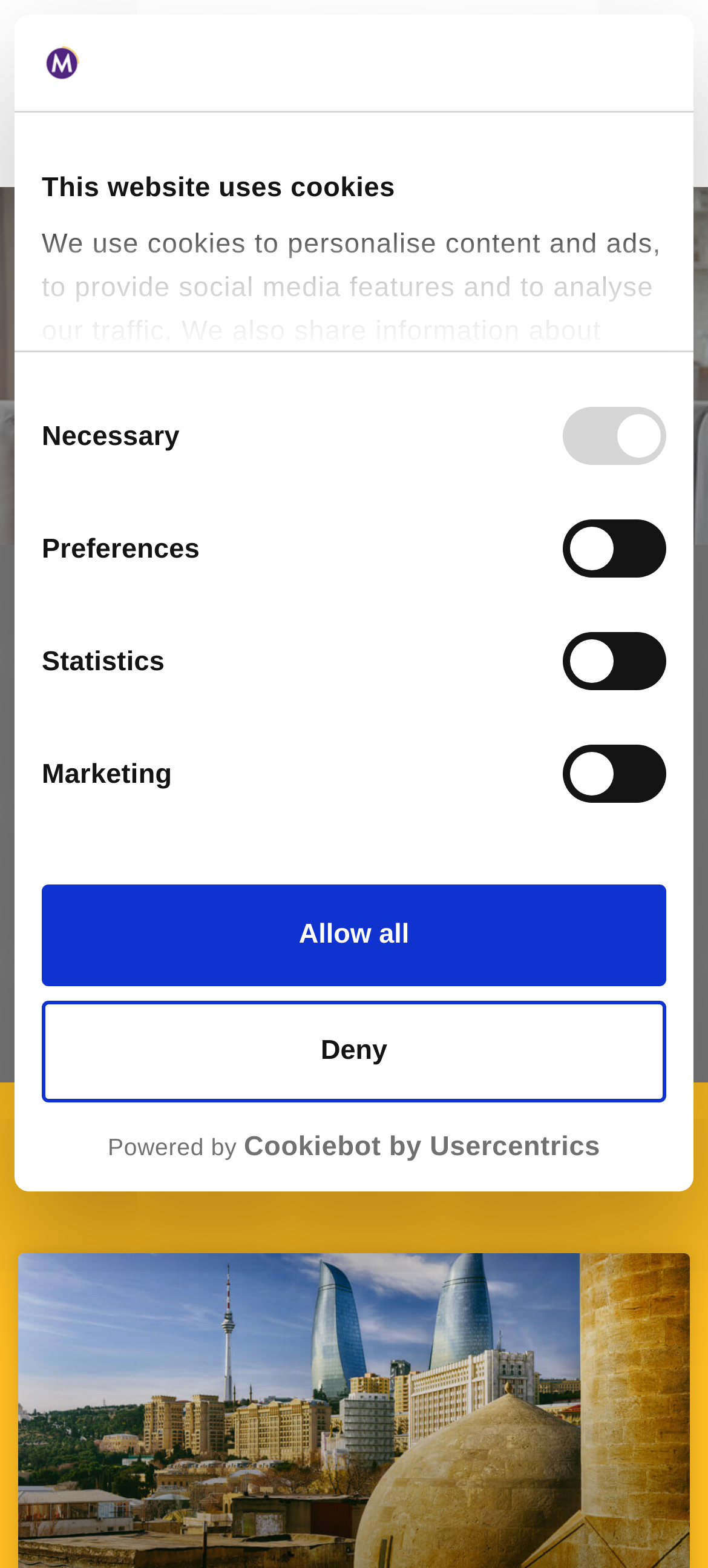Calculate the bounding box coordinates for the UI element based on the following description: "Powered by Cookiebot by Usercentrics". Ensure the coordinates are four float numbers between 0 and 1, i.e., [left, top, right, bottom].

[0.059, 0.72, 0.941, 0.742]